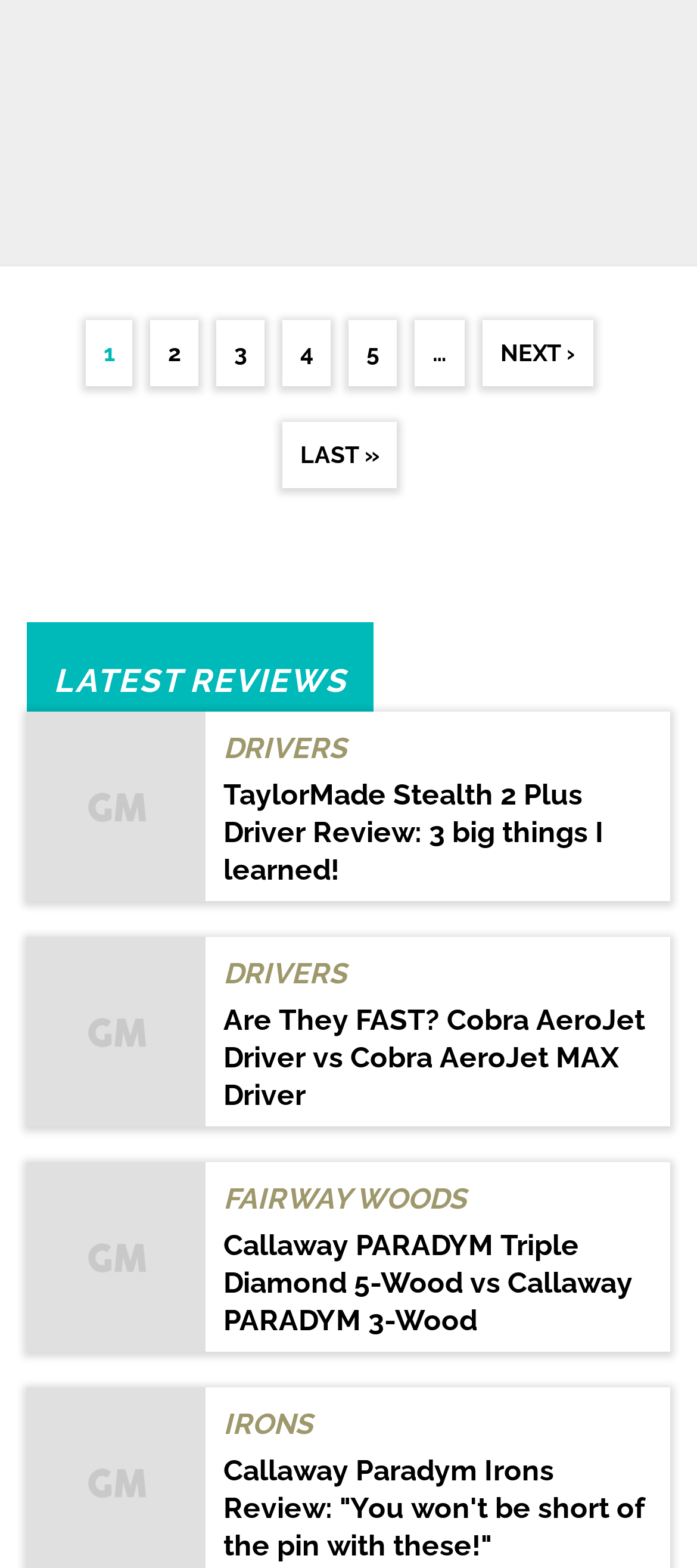What is the brand of the driver reviewed in the first review?
Please provide a detailed answer to the question.

The first review link is 'TaylorMade Stealth 2 Plus Driver Review: 3 big things I learned!', which indicates that the brand of the driver being reviewed is TaylorMade.